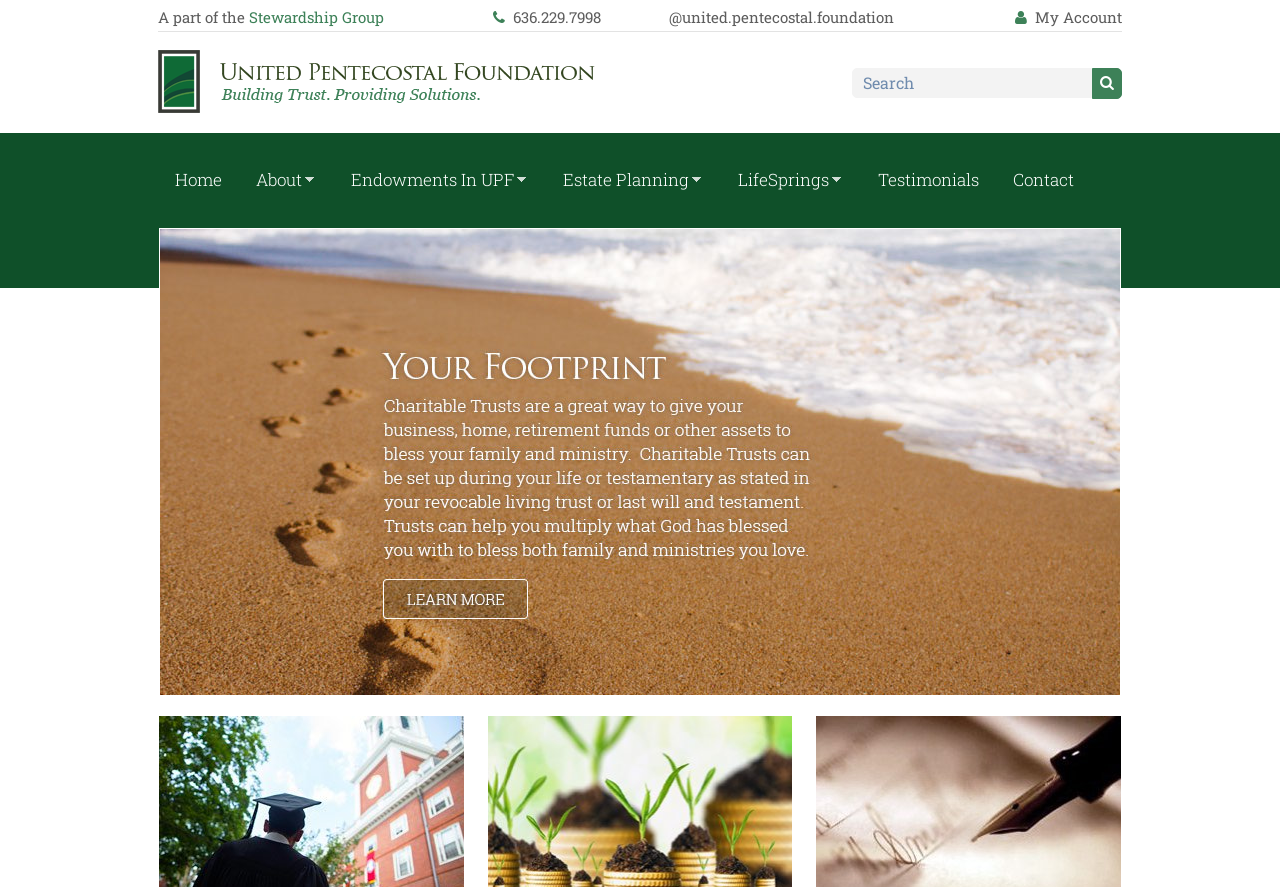What is the last link in the main navigation menu?
Please describe in detail the information shown in the image to answer the question.

I found the last link in the main navigation menu by looking at the links with text 'Home', 'About »', 'Endowments In UPF »', 'Estate Planning »', 'LifeSprings »', 'Testimonials', and 'Contact', and determined that 'Contact' is the last one.